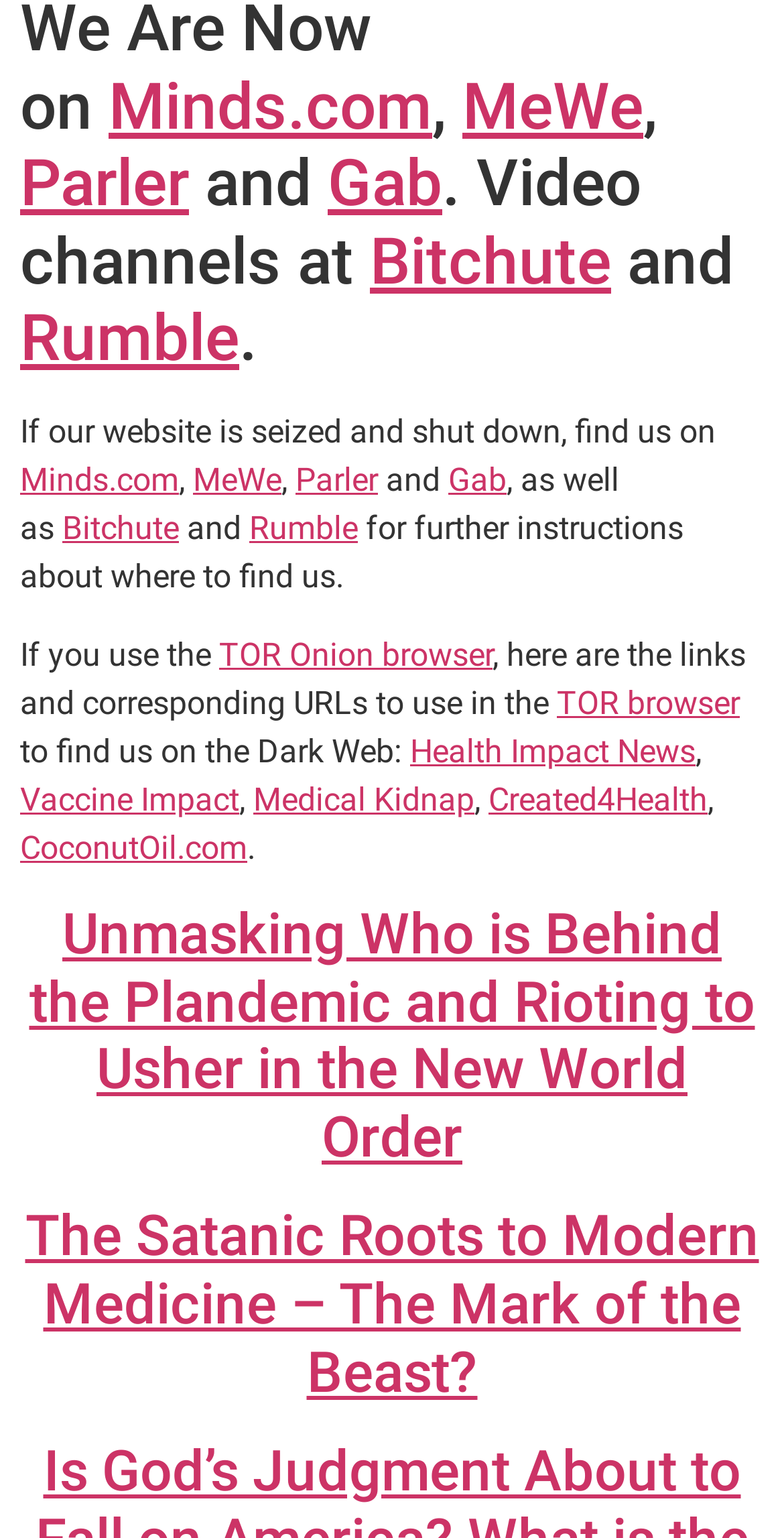Using the webpage screenshot, locate the HTML element that fits the following description and provide its bounding box: "Health Impact News".

[0.523, 0.476, 0.887, 0.5]